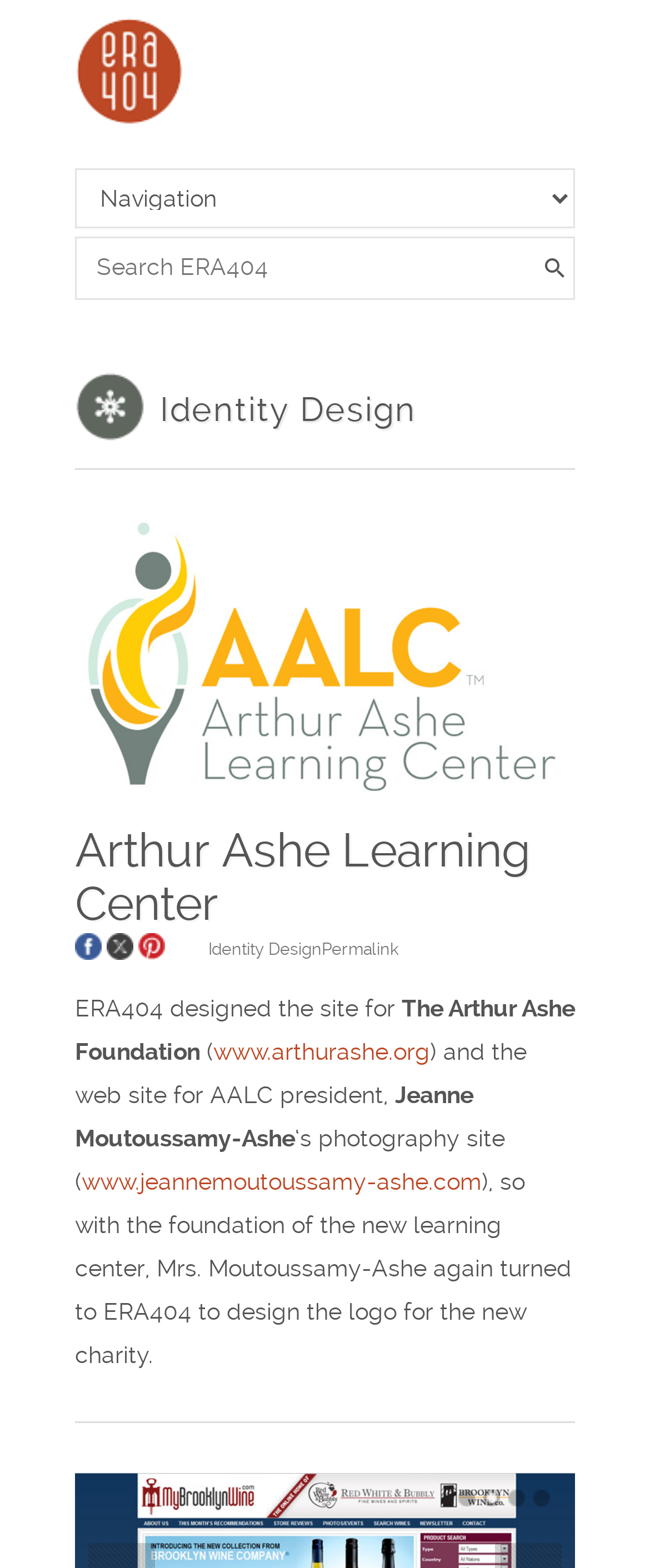Locate the bounding box coordinates of the clickable part needed for the task: "Click on the 'Cost of living in Madagascar' link".

None